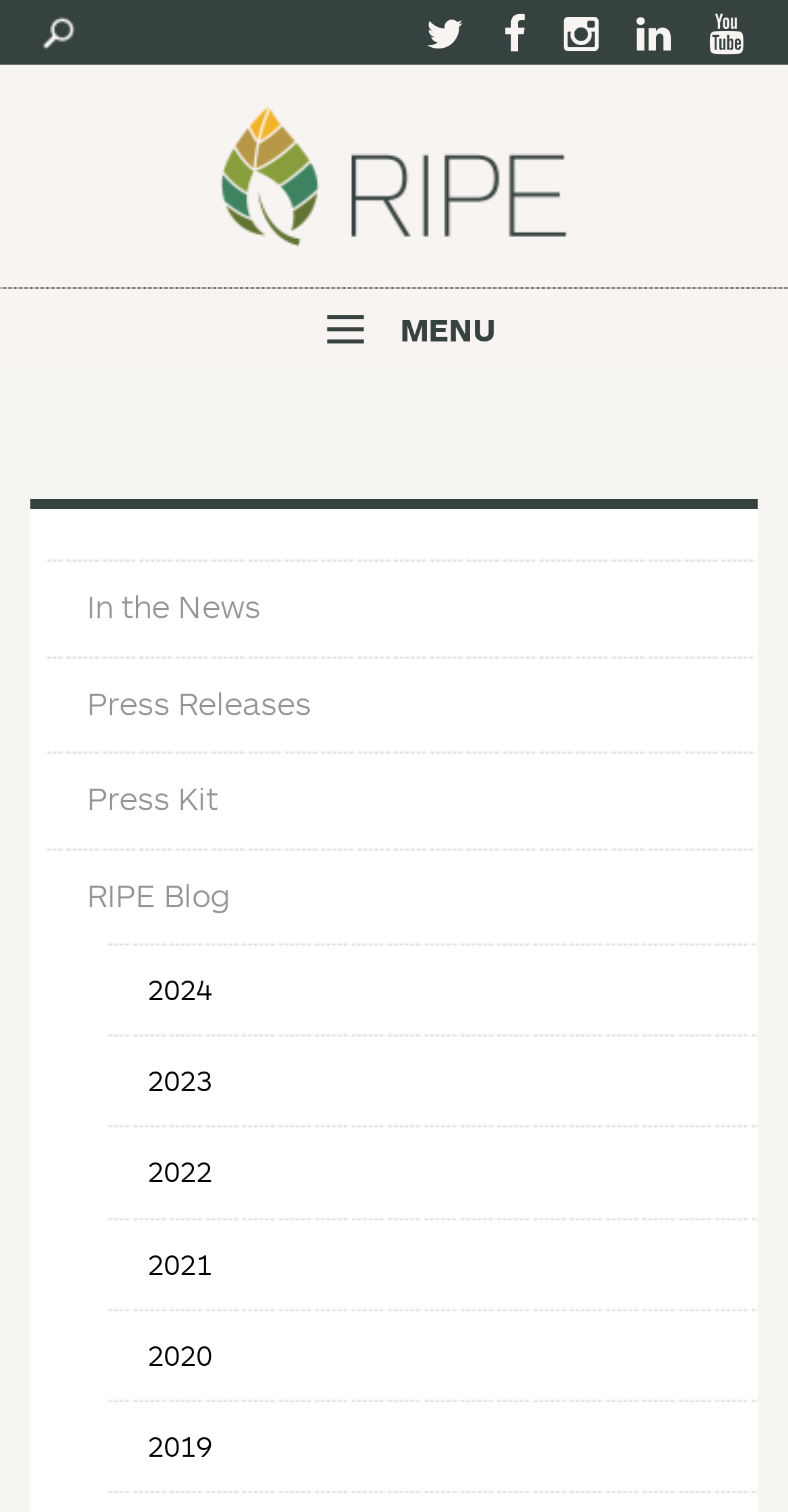Respond to the following query with just one word or a short phrase: 
What is the first item in the main navigation?

In The News